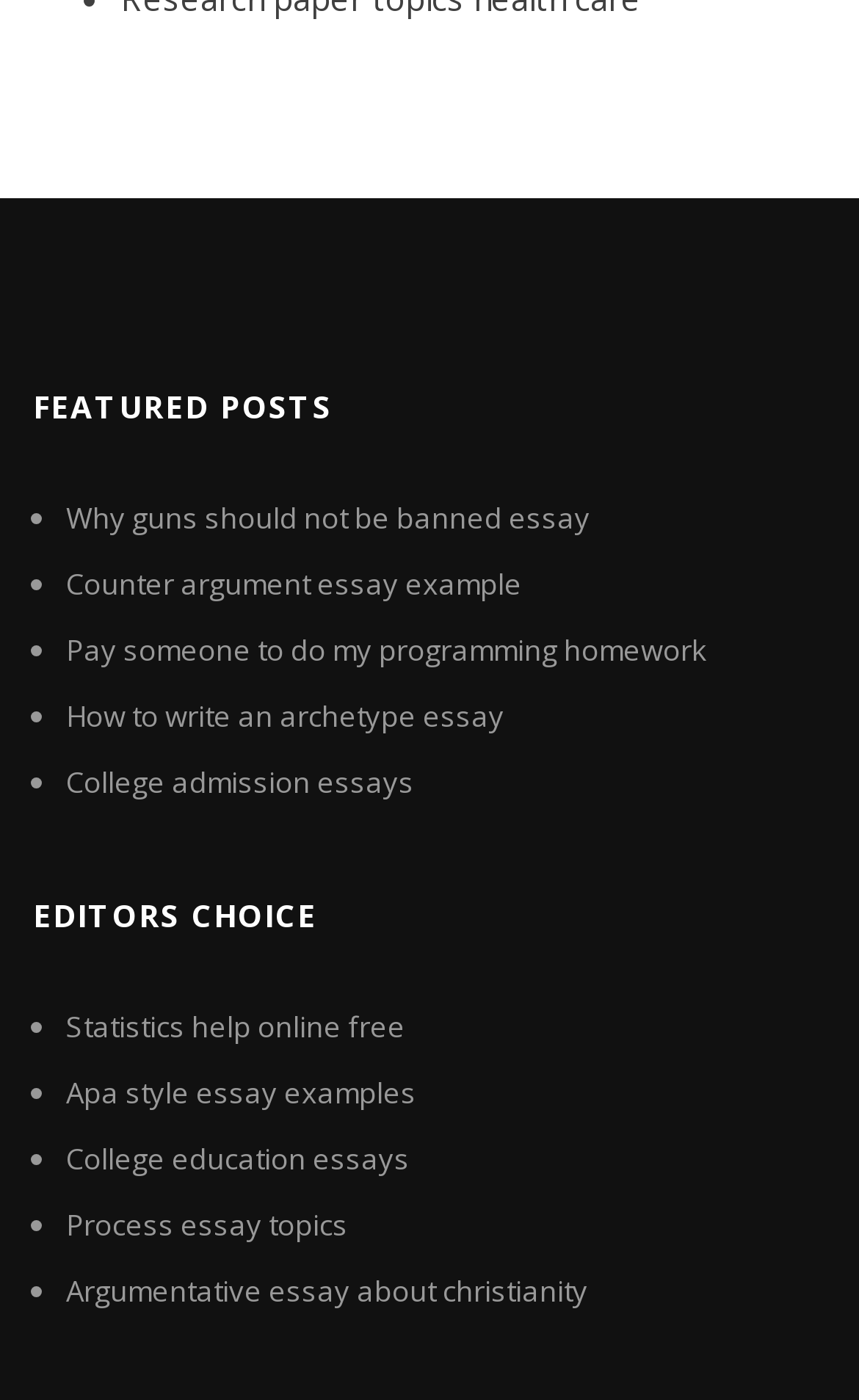Identify the bounding box for the described UI element. Provide the coordinates in (top-left x, top-left y, bottom-right x, bottom-right y) format with values ranging from 0 to 1: College education essays

[0.077, 0.814, 0.477, 0.842]